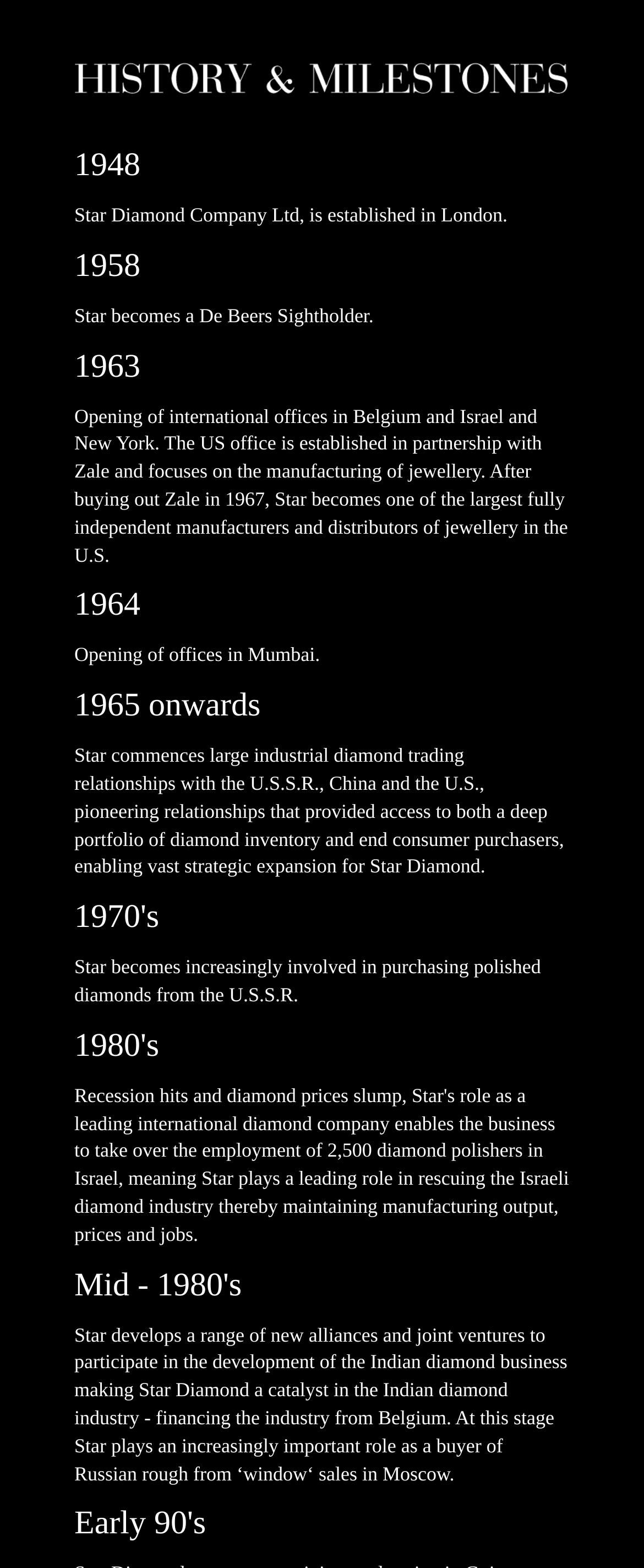How many international offices did Star open in 1963?
Based on the image, give a one-word or short phrase answer.

3